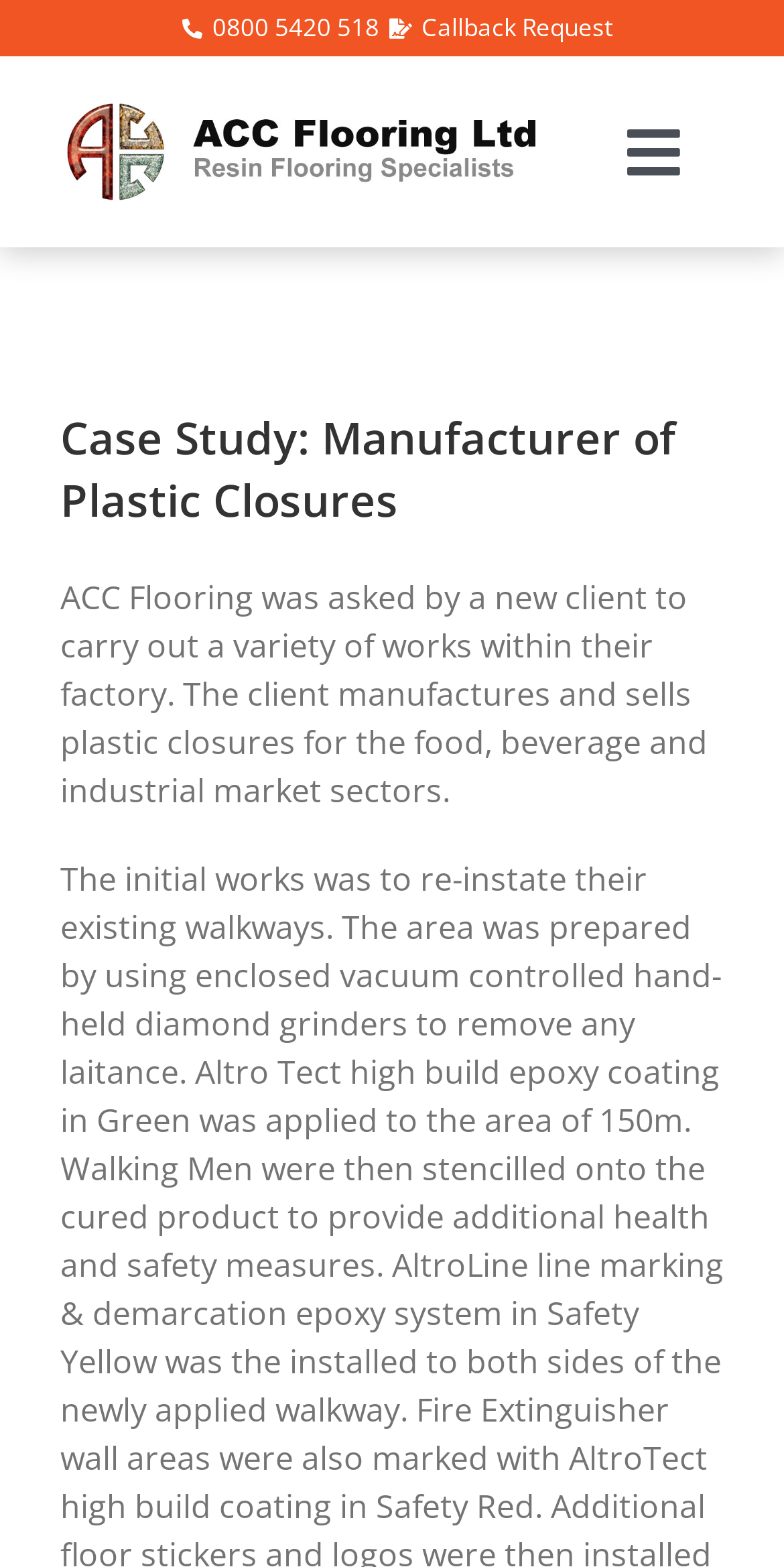Please provide a comprehensive answer to the question below using the information from the image: What is the phone number to contact?

I found the phone number by looking at the navigation 'Header Contact Menu' which contains a link with the text '0800 5420 518'.